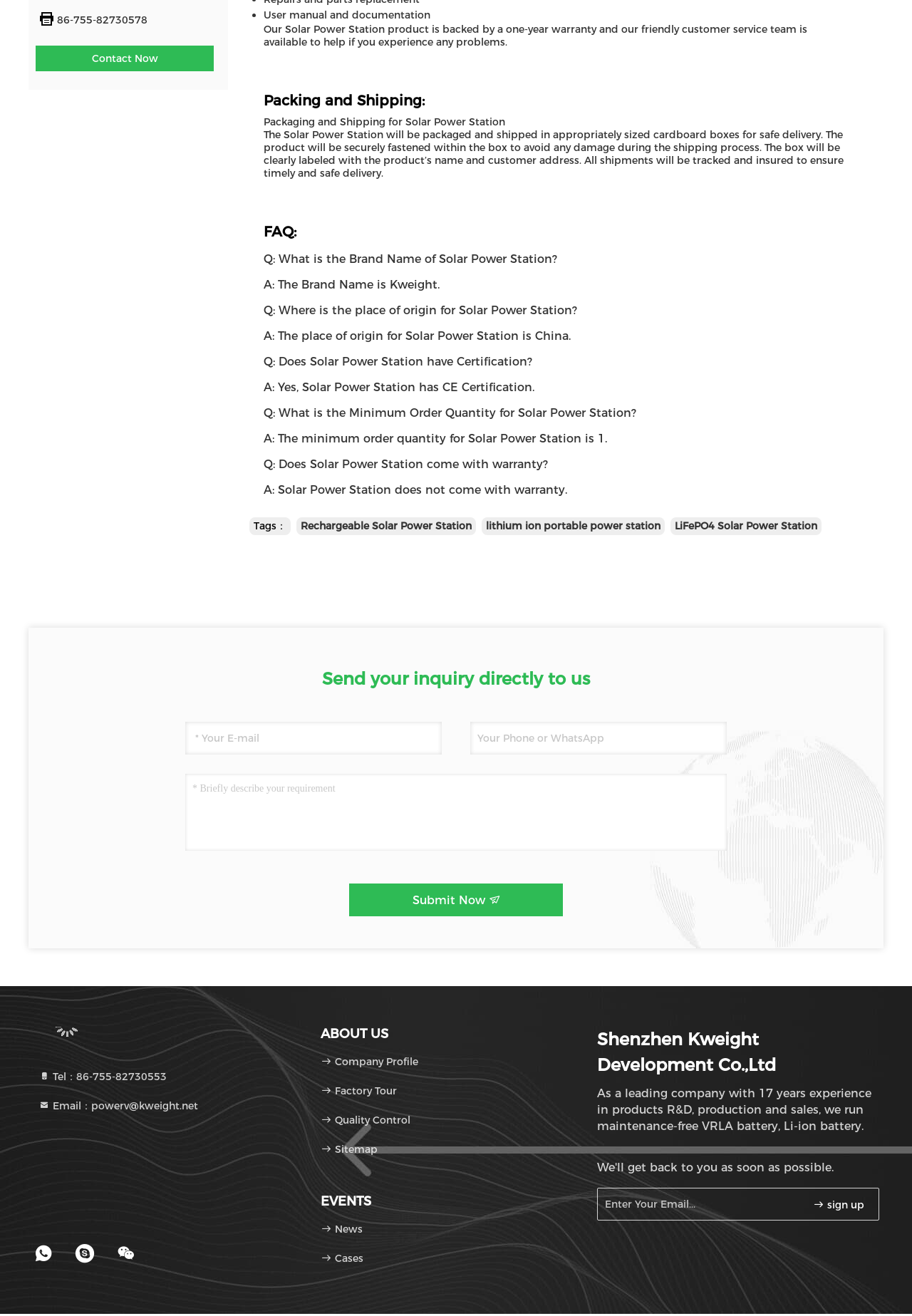Given the webpage screenshot, identify the bounding box of the UI element that matches this description: "placeholder="* Your E-mail"".

[0.203, 0.548, 0.484, 0.573]